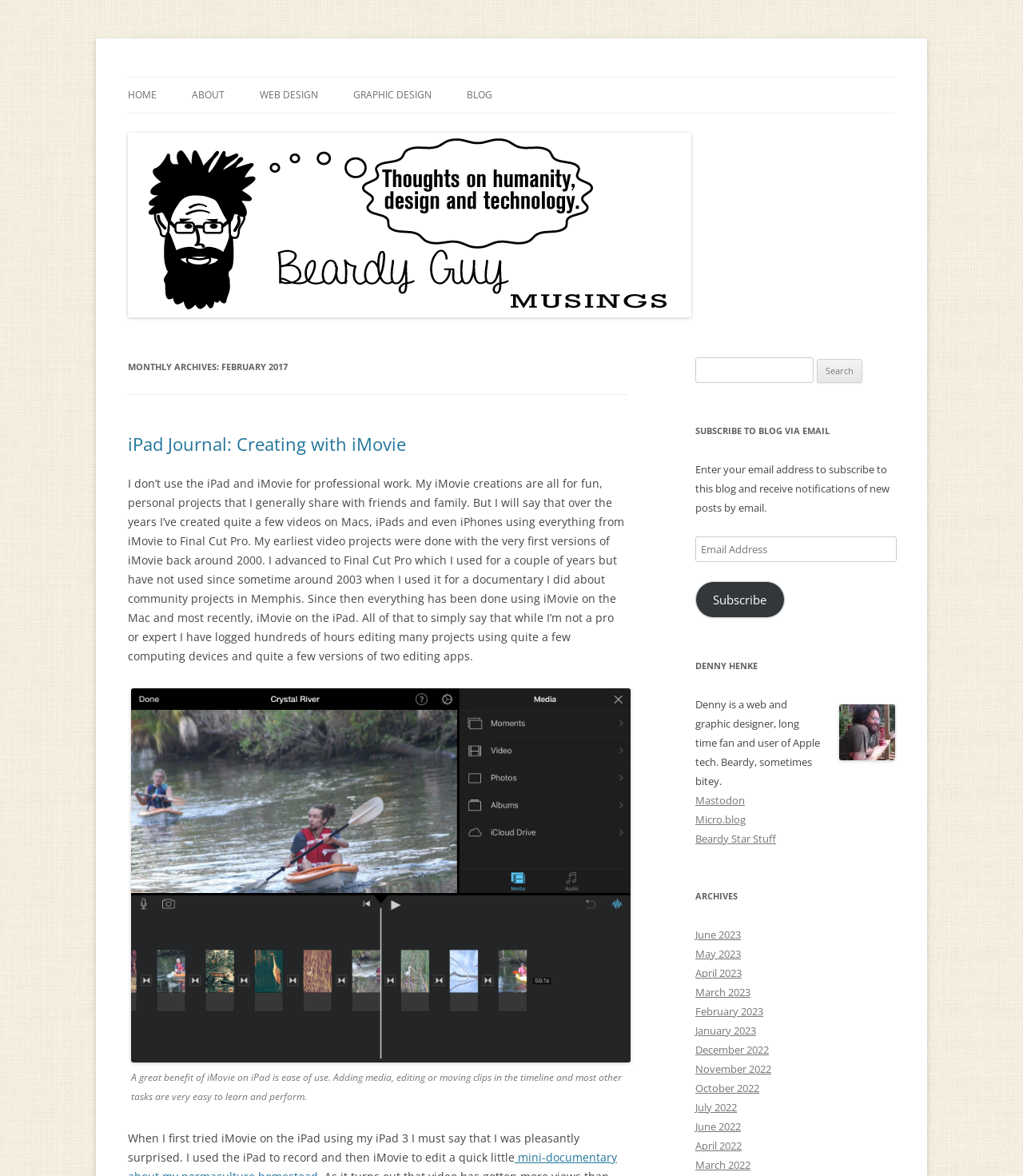Find the bounding box coordinates of the area that needs to be clicked in order to achieve the following instruction: "Call the phone number (202) 388-6000". The coordinates should be specified as four float numbers between 0 and 1, i.e., [left, top, right, bottom].

None